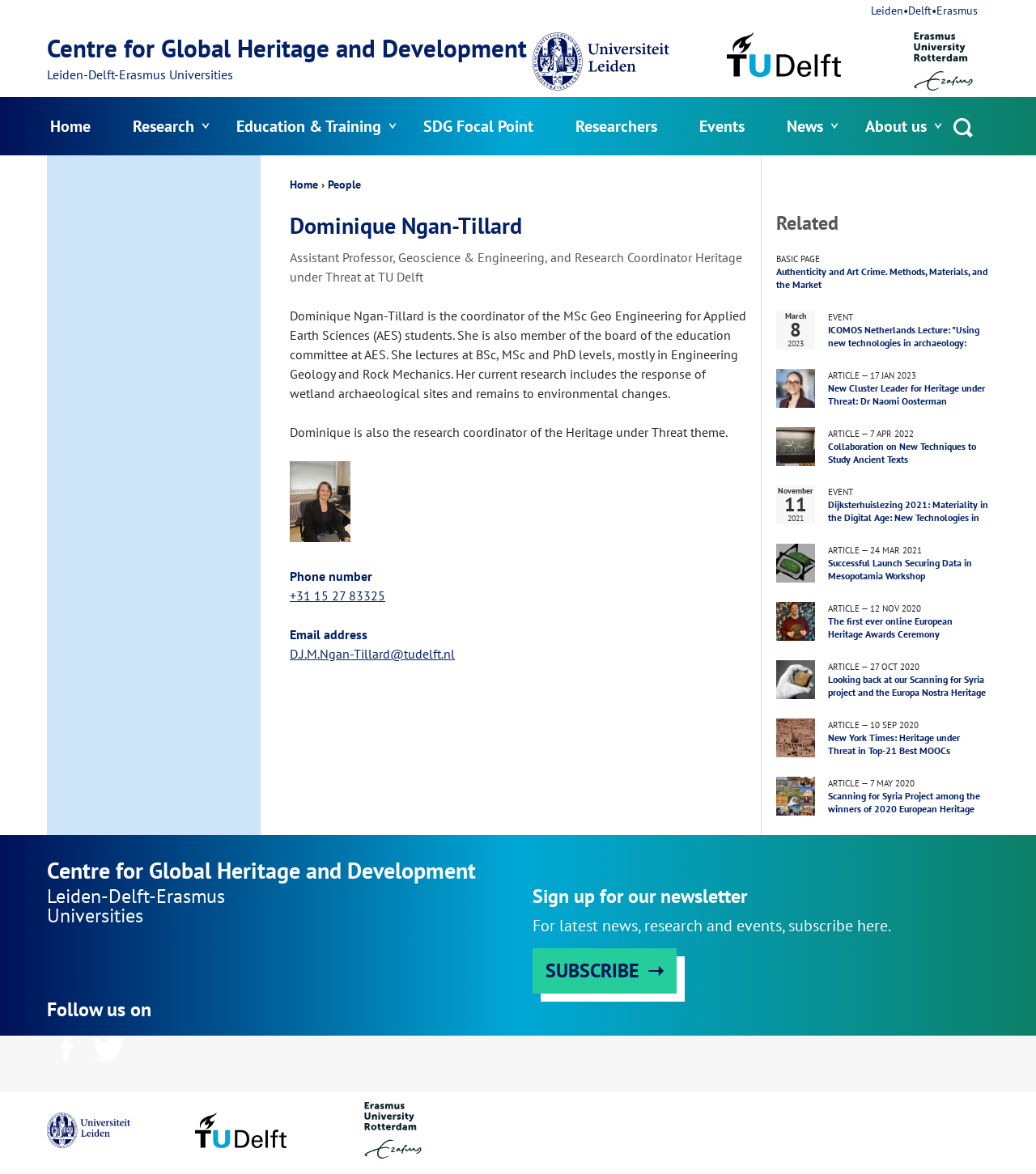Can you give a comprehensive explanation to the question given the content of the image?
What is the name of the person described on this webpage?

I found the answer by looking at the heading element with the text 'Dominique Ngan-Tillard' which is located at the top of the main content area.